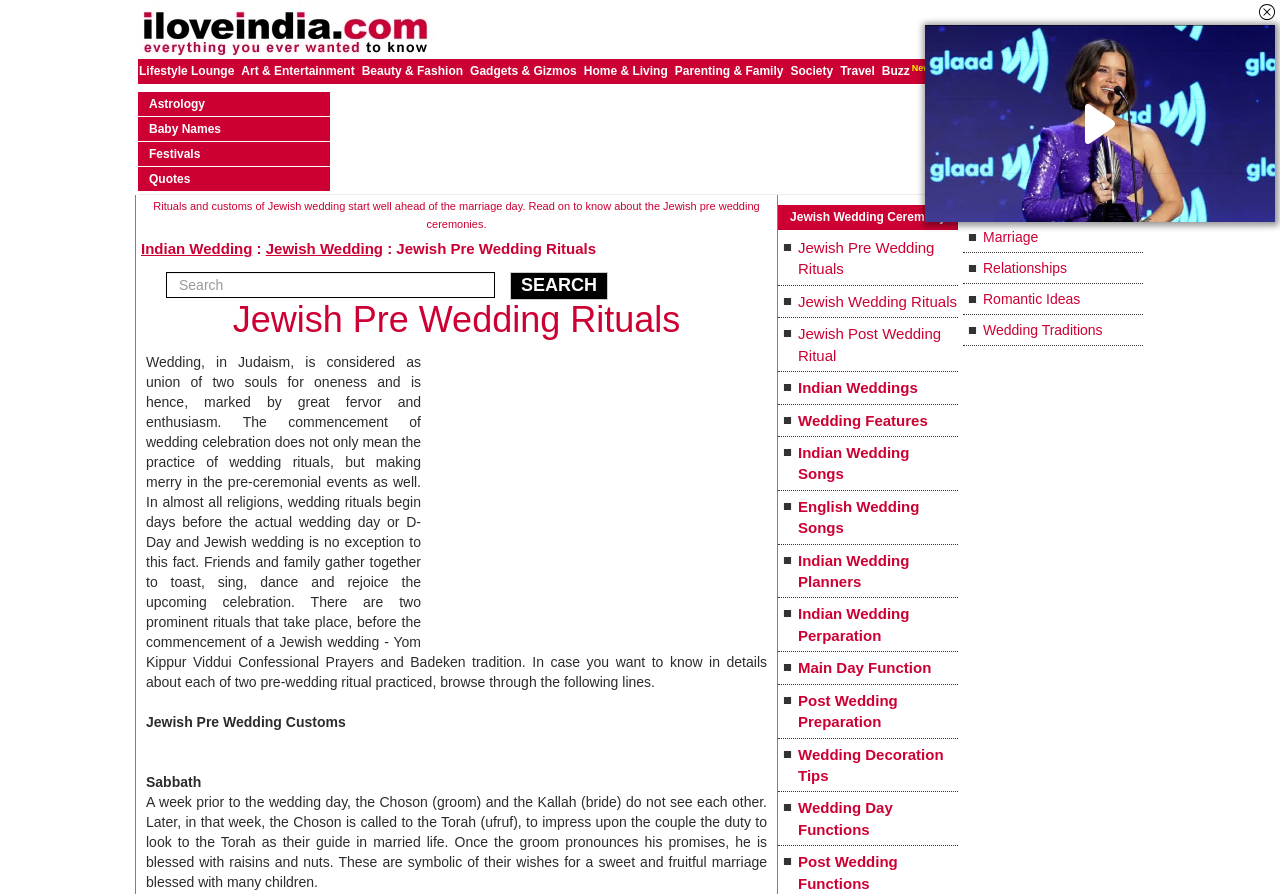How many days prior to the wedding day does the Choson and Kallah not see each other?
Could you give a comprehensive explanation in response to this question?

The webpage states that a week prior to the wedding day, the Choson (groom) and the Kallah (bride) do not see each other.